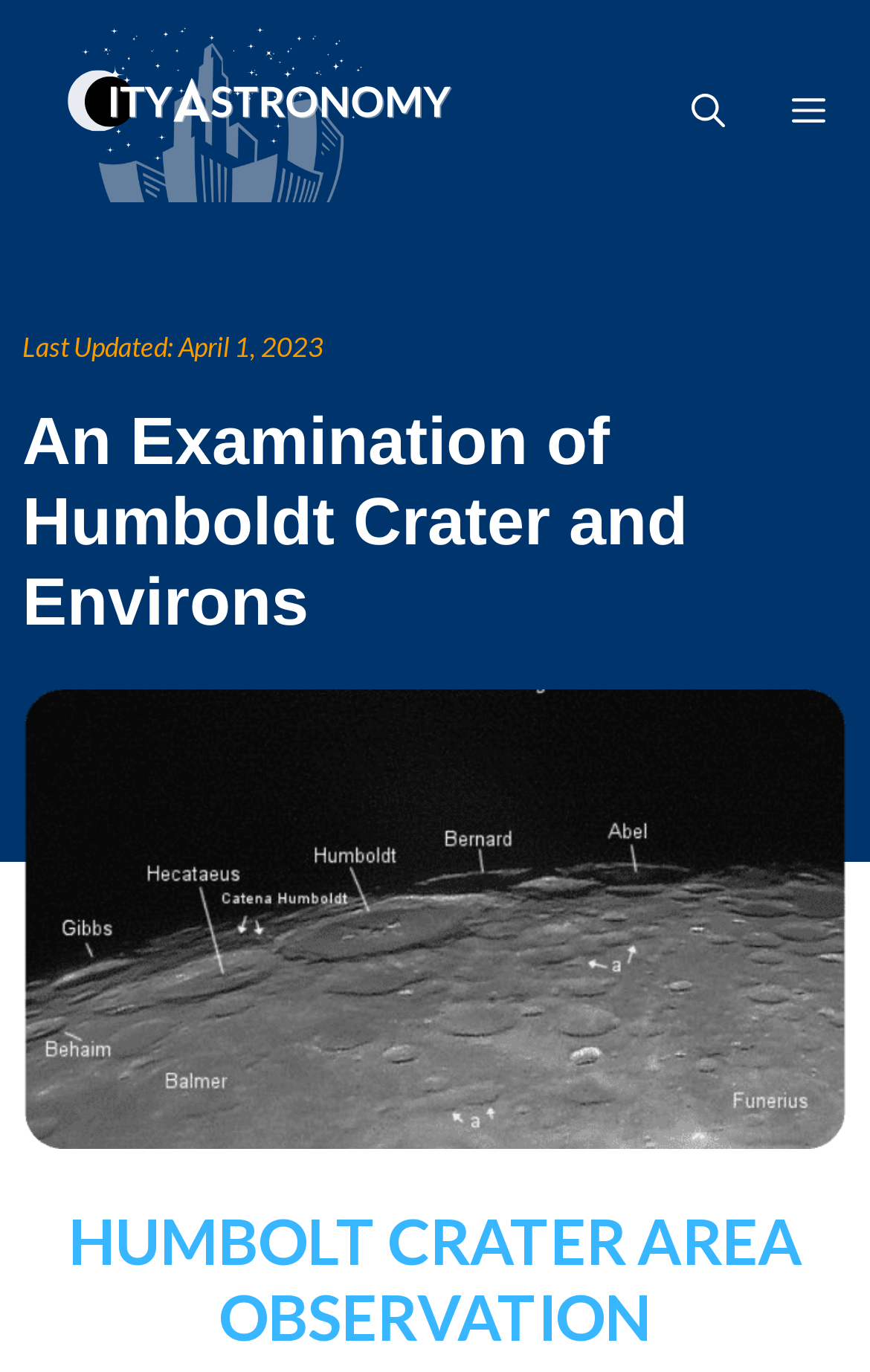Identify the bounding box coordinates for the UI element described as follows: Menu. Use the format (top-left x, top-left y, bottom-right x, bottom-right y) and ensure all values are floating point numbers between 0 and 1.

[0.872, 0.0, 1.0, 0.164]